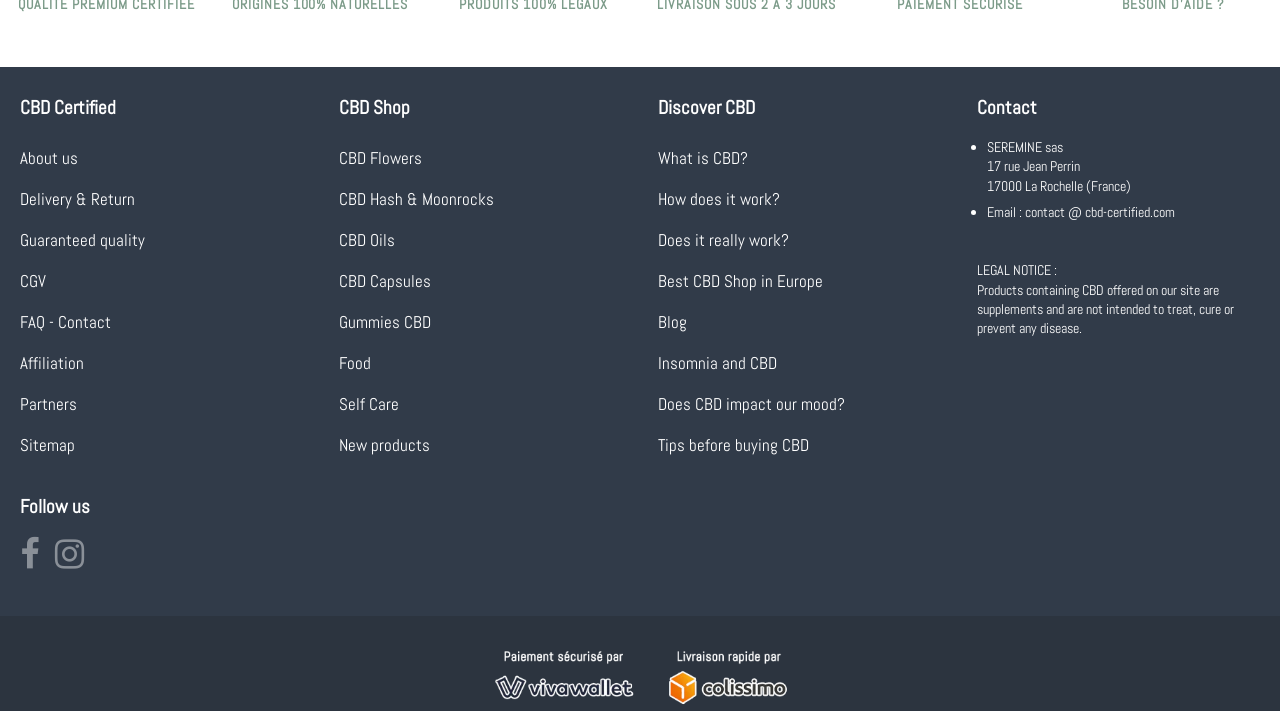Please provide a comprehensive answer to the question based on the screenshot: What is the purpose of the products on this site?

I found the answer by reading the legal notice section, which states that the products containing CBD offered on the site are supplements and are not intended to treat, cure or prevent any disease.